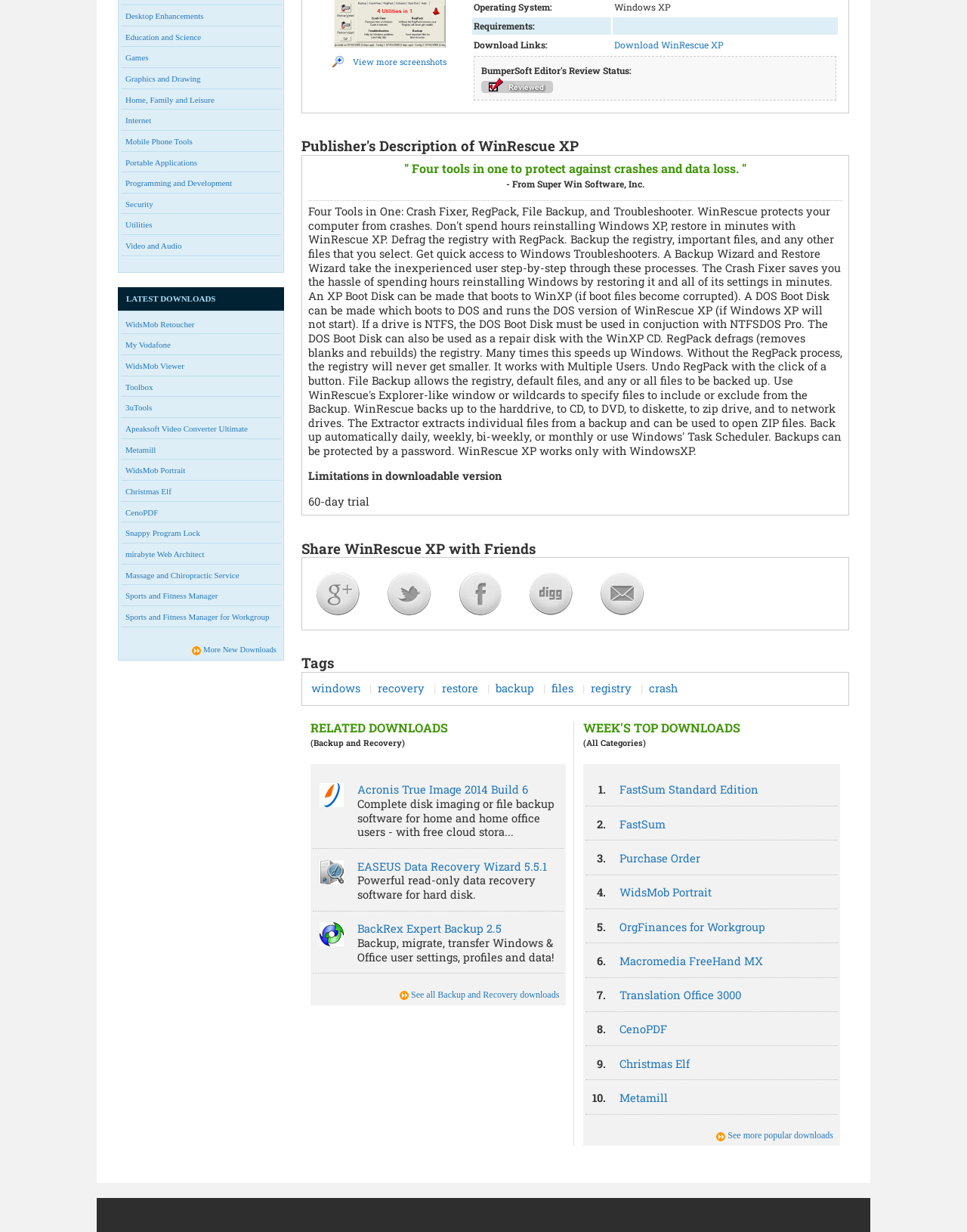Identify the bounding box of the HTML element described as: "registry".

[0.611, 0.553, 0.653, 0.564]